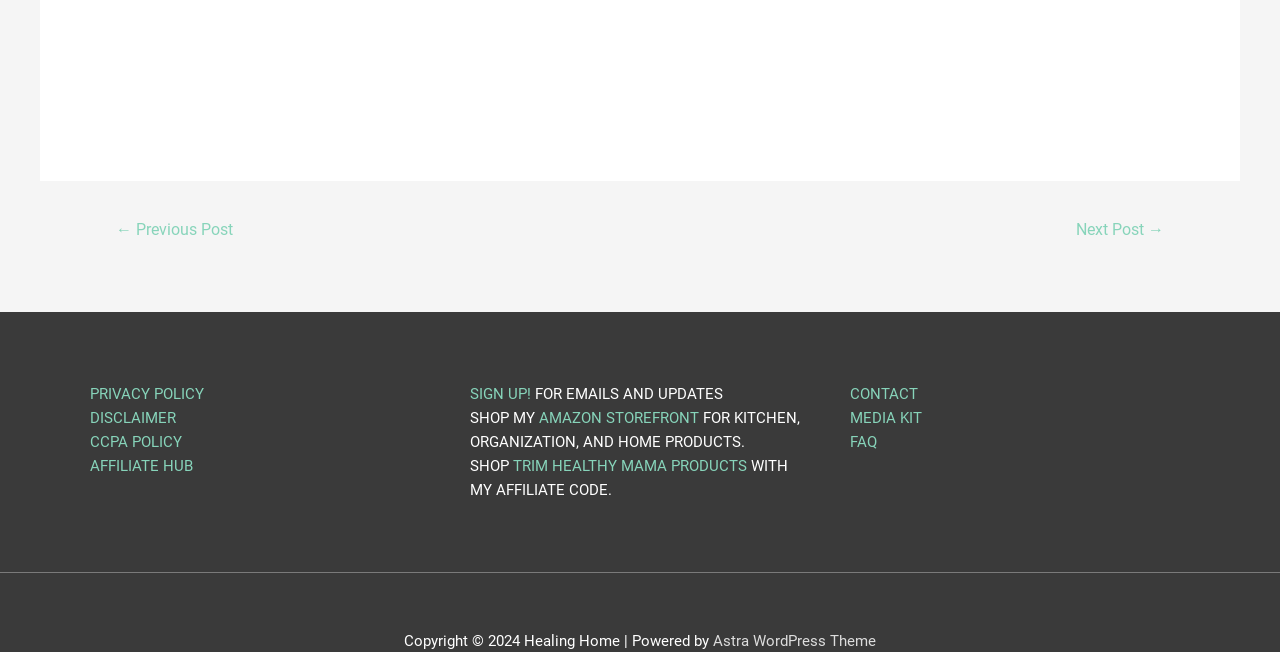Predict the bounding box of the UI element that fits this description: "TRIM HEALTHY MAMA PRODUCTS".

[0.401, 0.701, 0.584, 0.728]